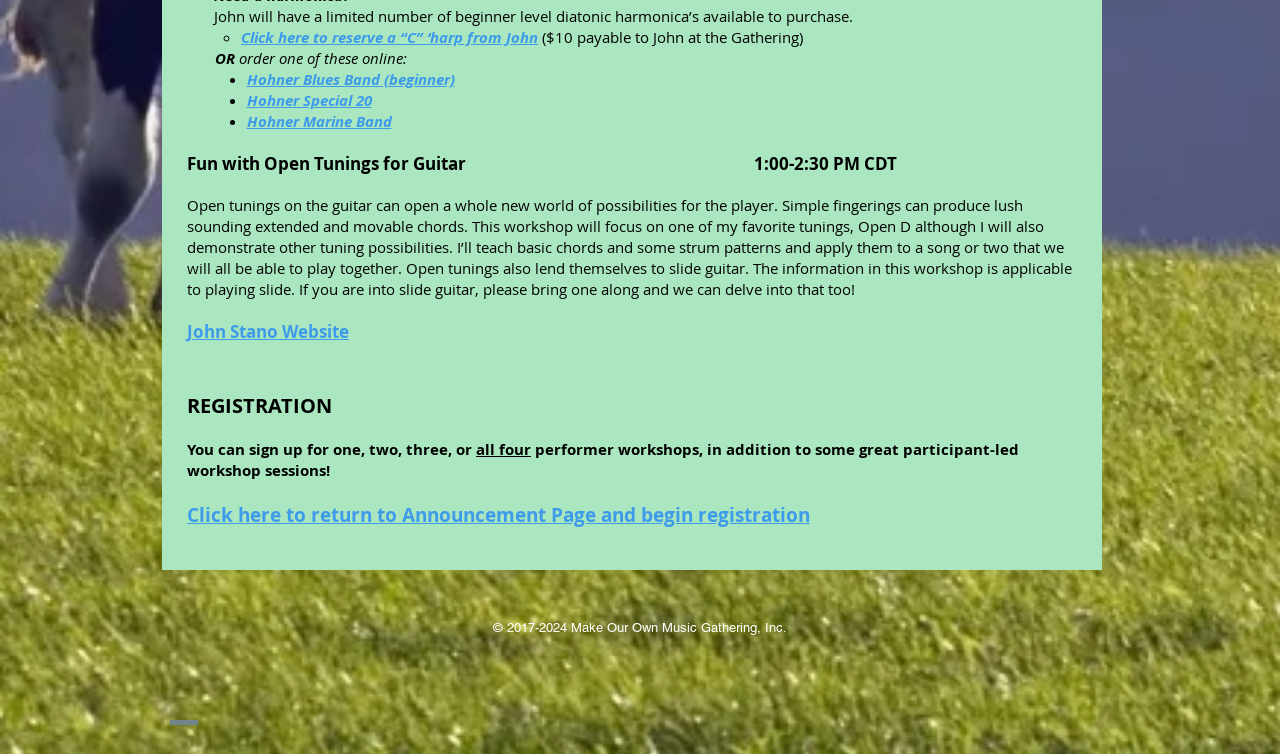Please provide a comprehensive answer to the question based on the screenshot: What is the time of the workshop?

The text '1:00-2:30 PM CDT' explicitly states the time of the workshop.